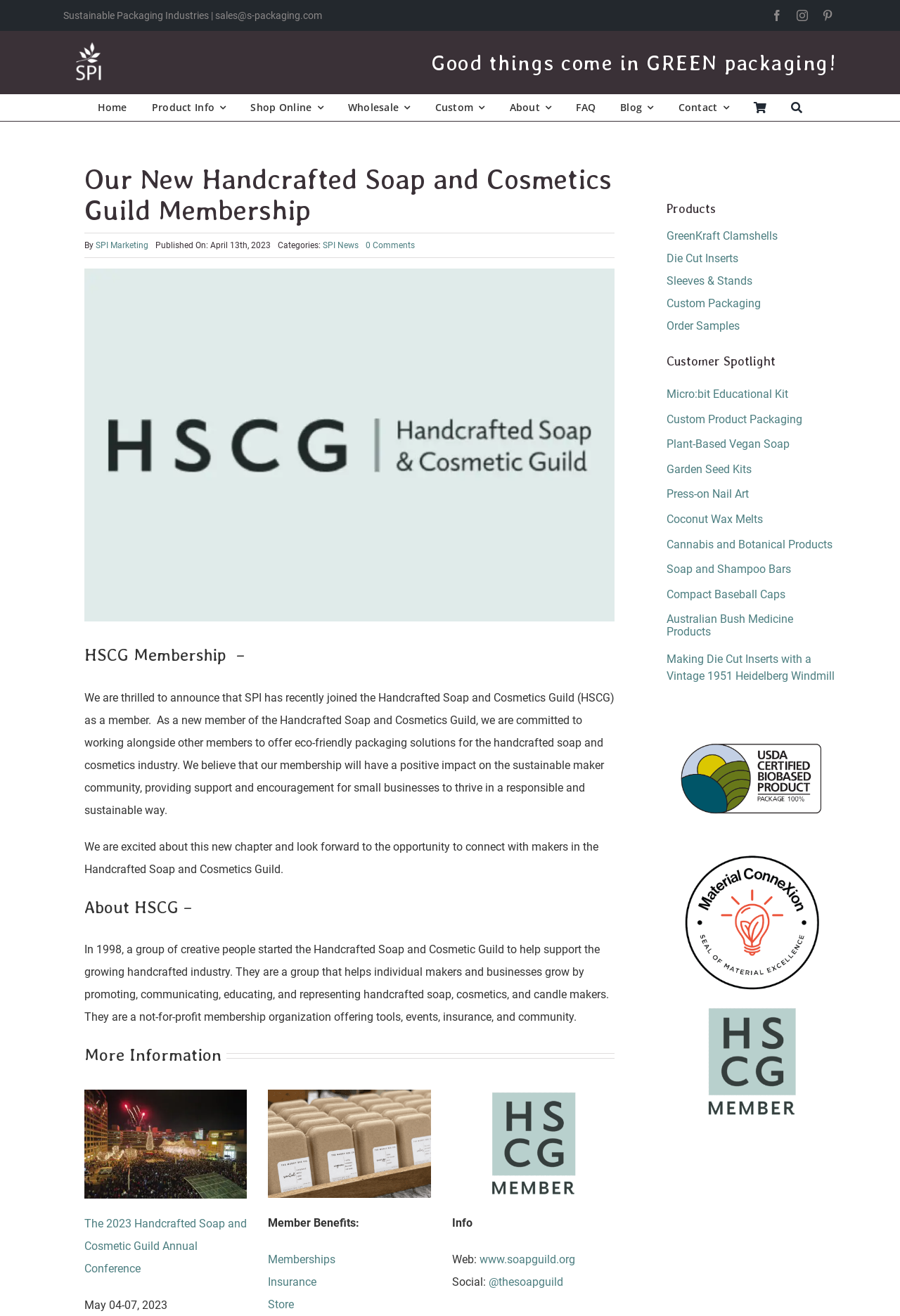What is the name of the company? Using the information from the screenshot, answer with a single word or phrase.

Sustainable Packaging Industries